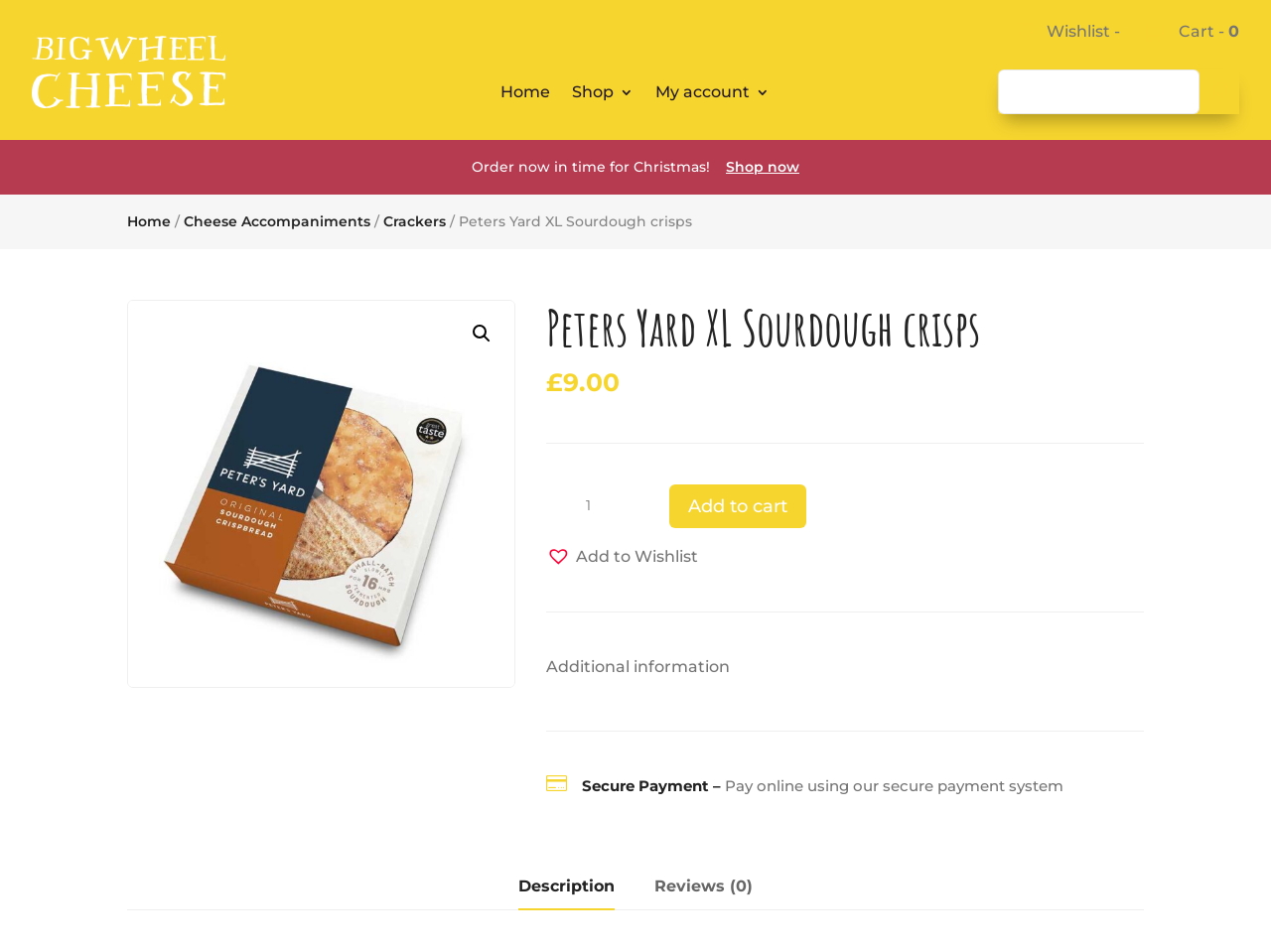Please answer the following query using a single word or phrase: 
What is the category of the product?

Crackers